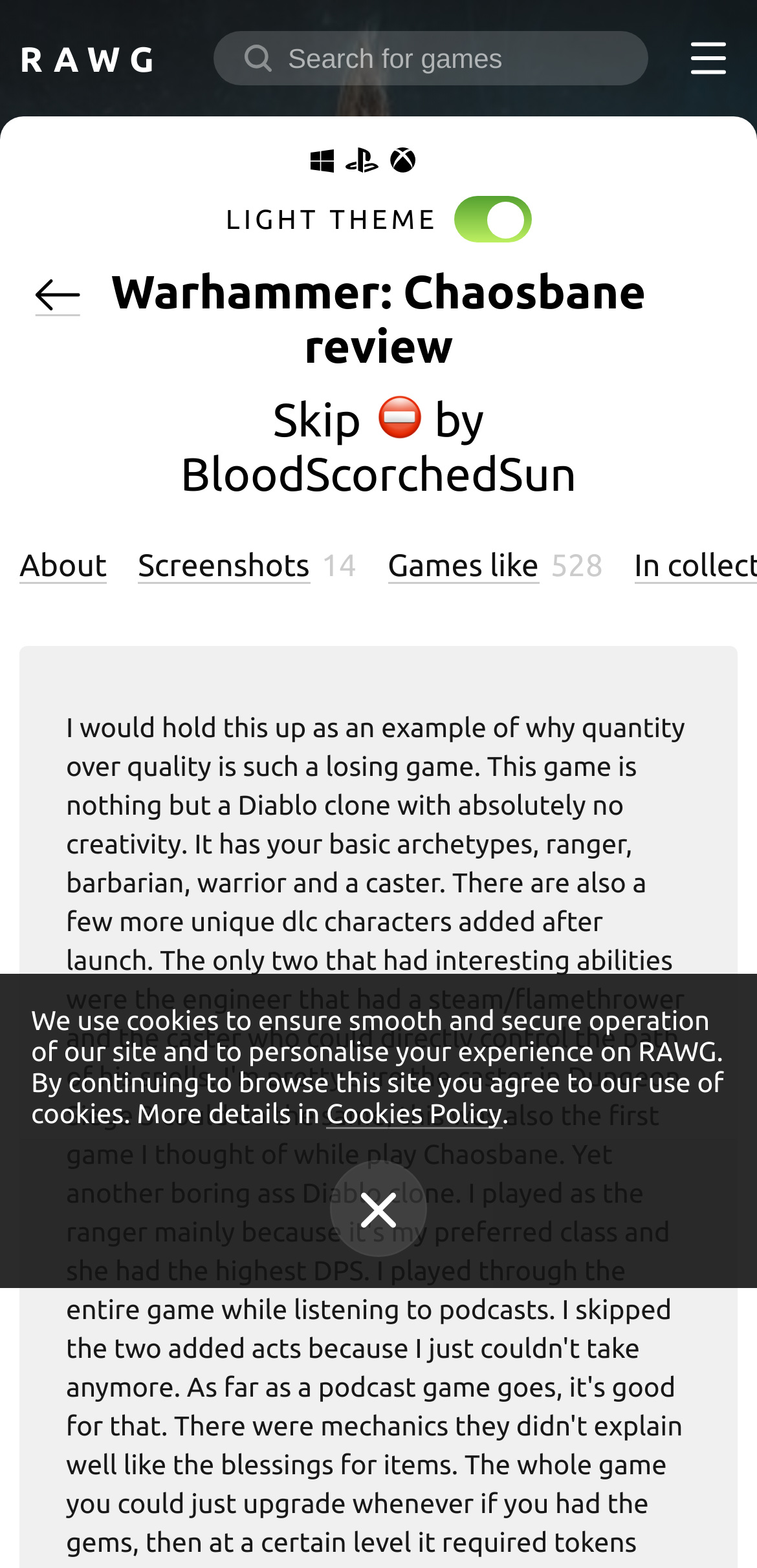What is the rating of this game?
Examine the image and provide an in-depth answer to the question.

I searched the webpage for any rating information, such as stars or a numerical score, but I couldn't find any. There is a link to 'Rate top games' but it doesn't provide a specific rating for this game.